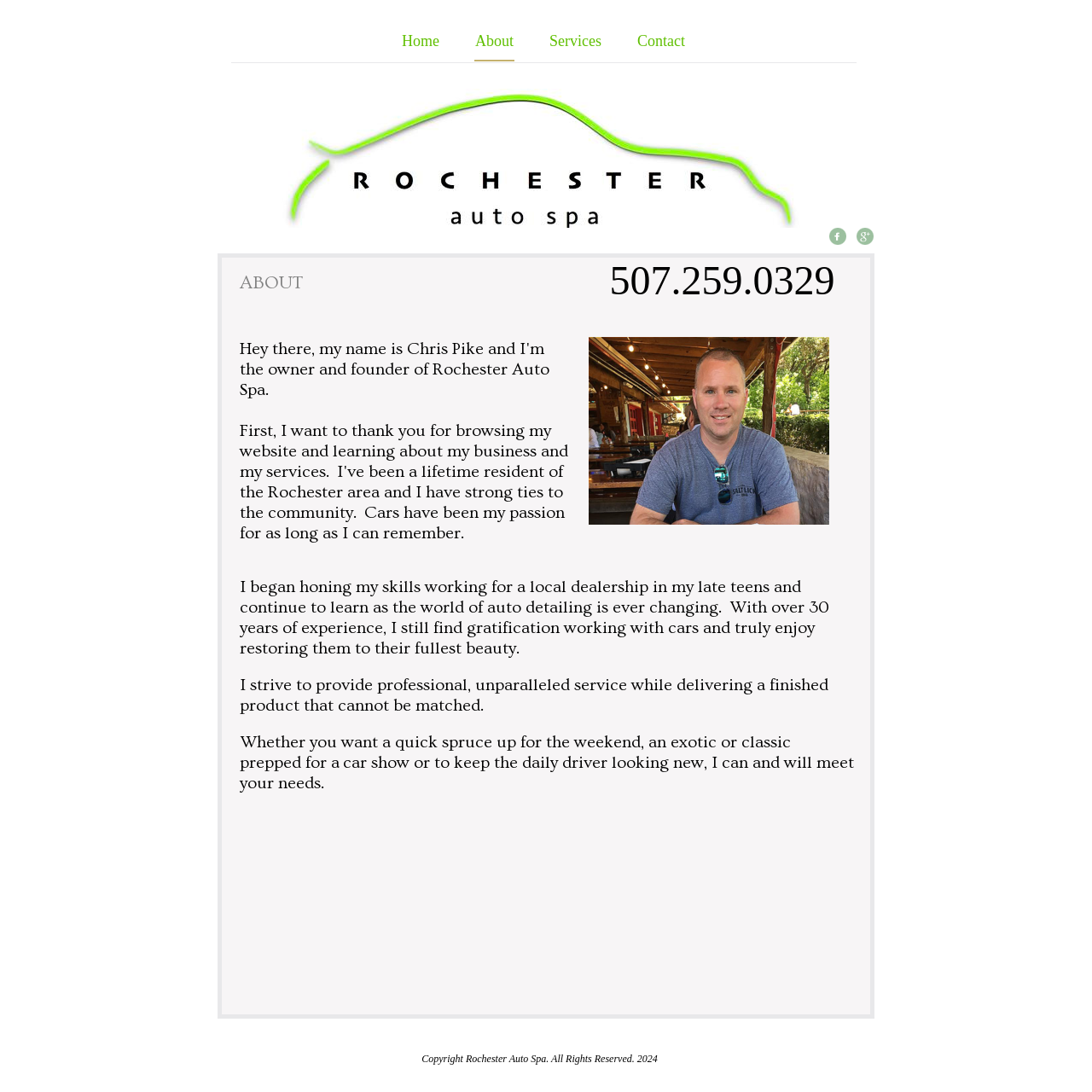What types of vehicles can be serviced?
Provide a comprehensive and detailed answer to the question.

I found this information by reading the StaticText elements with the bounding box coordinates [0.22, 0.671, 0.724, 0.707] and [0.22, 0.69, 0.782, 0.726], which mention different types of vehicles that can be serviced.